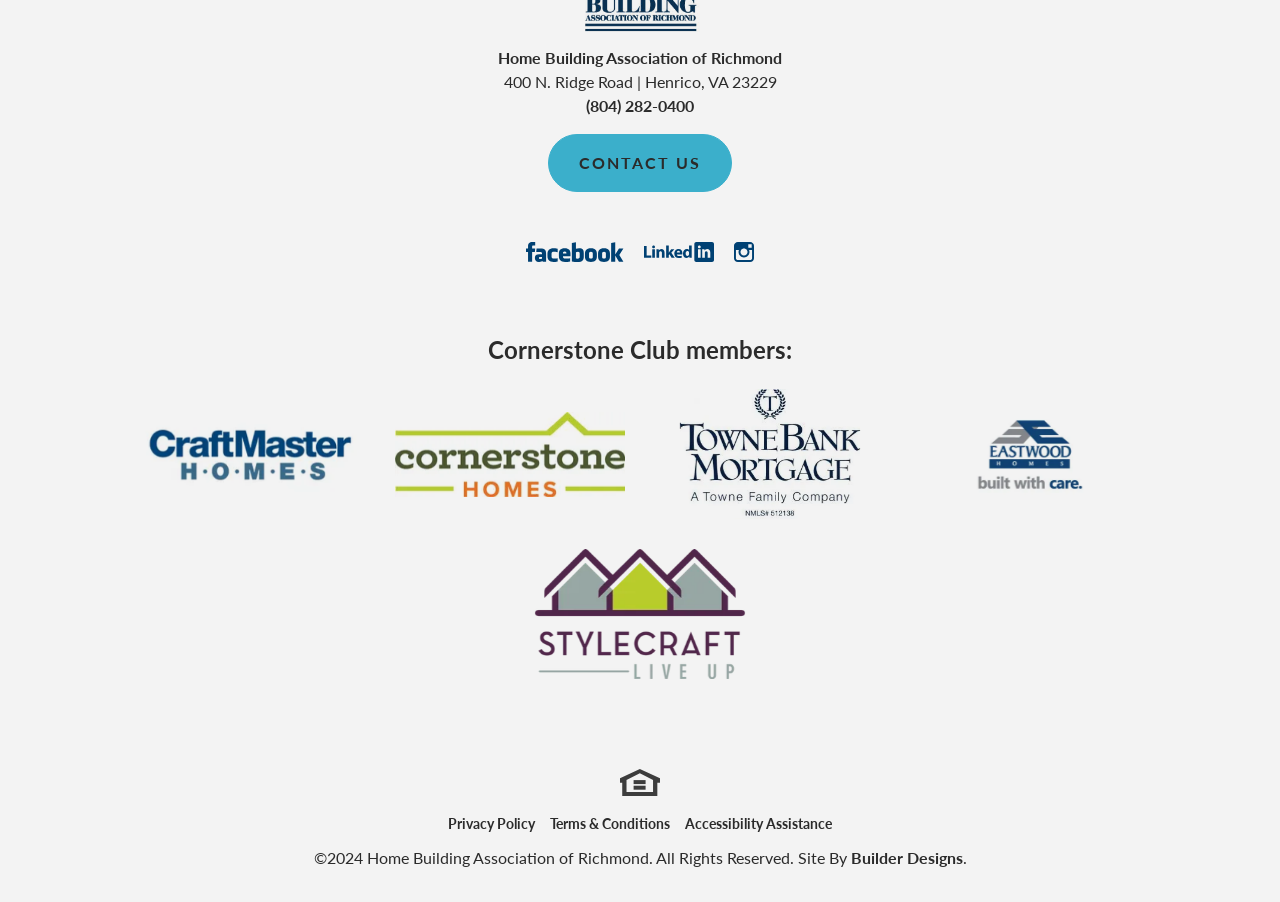Determine the bounding box coordinates for the clickable element required to fulfill the instruction: "Call the phone number". Provide the coordinates as four float numbers between 0 and 1, i.e., [left, top, right, bottom].

[0.458, 0.105, 0.542, 0.13]